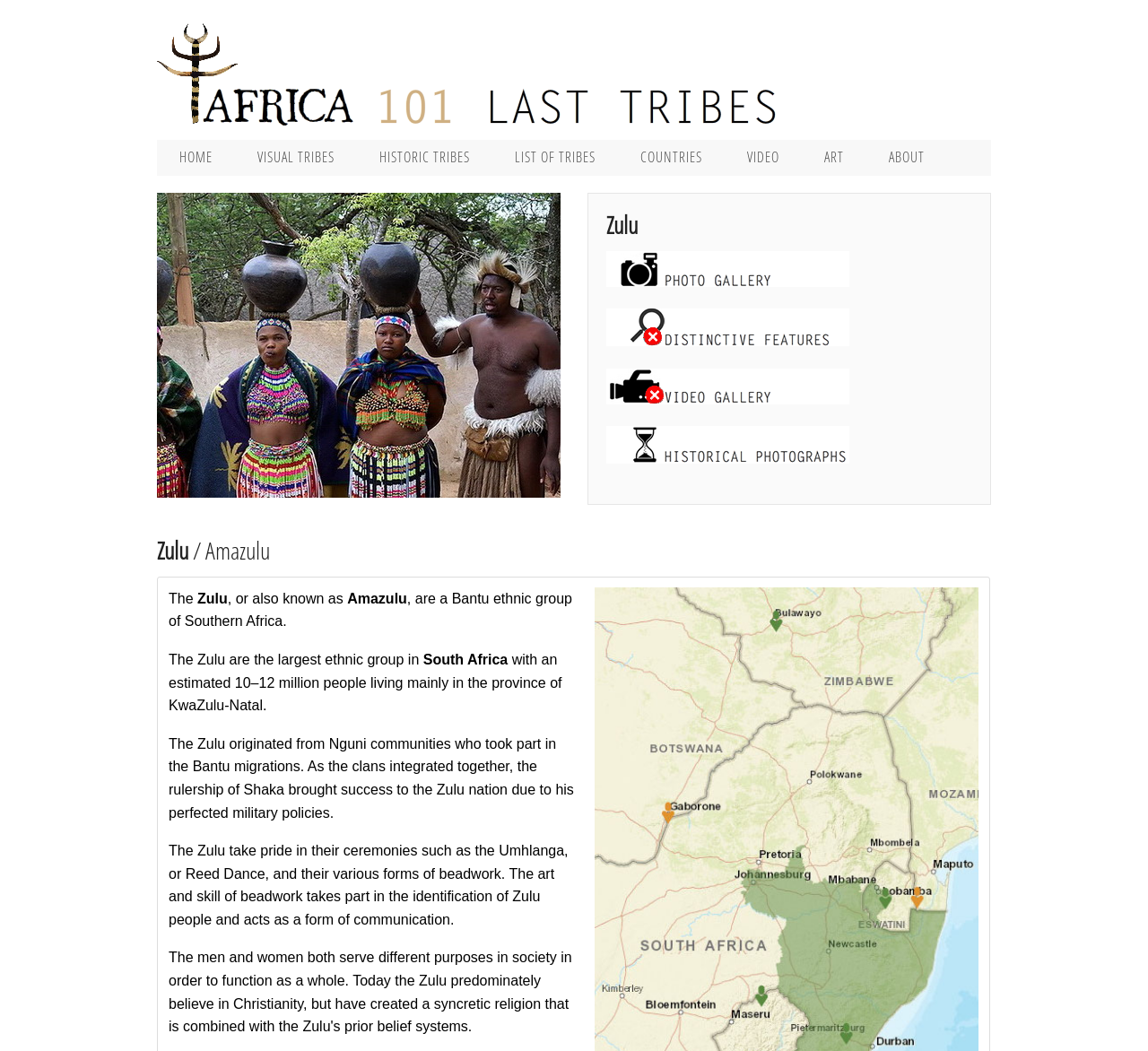Could you specify the bounding box coordinates for the clickable section to complete the following instruction: "learn about Zulu people"?

[0.137, 0.183, 0.488, 0.474]